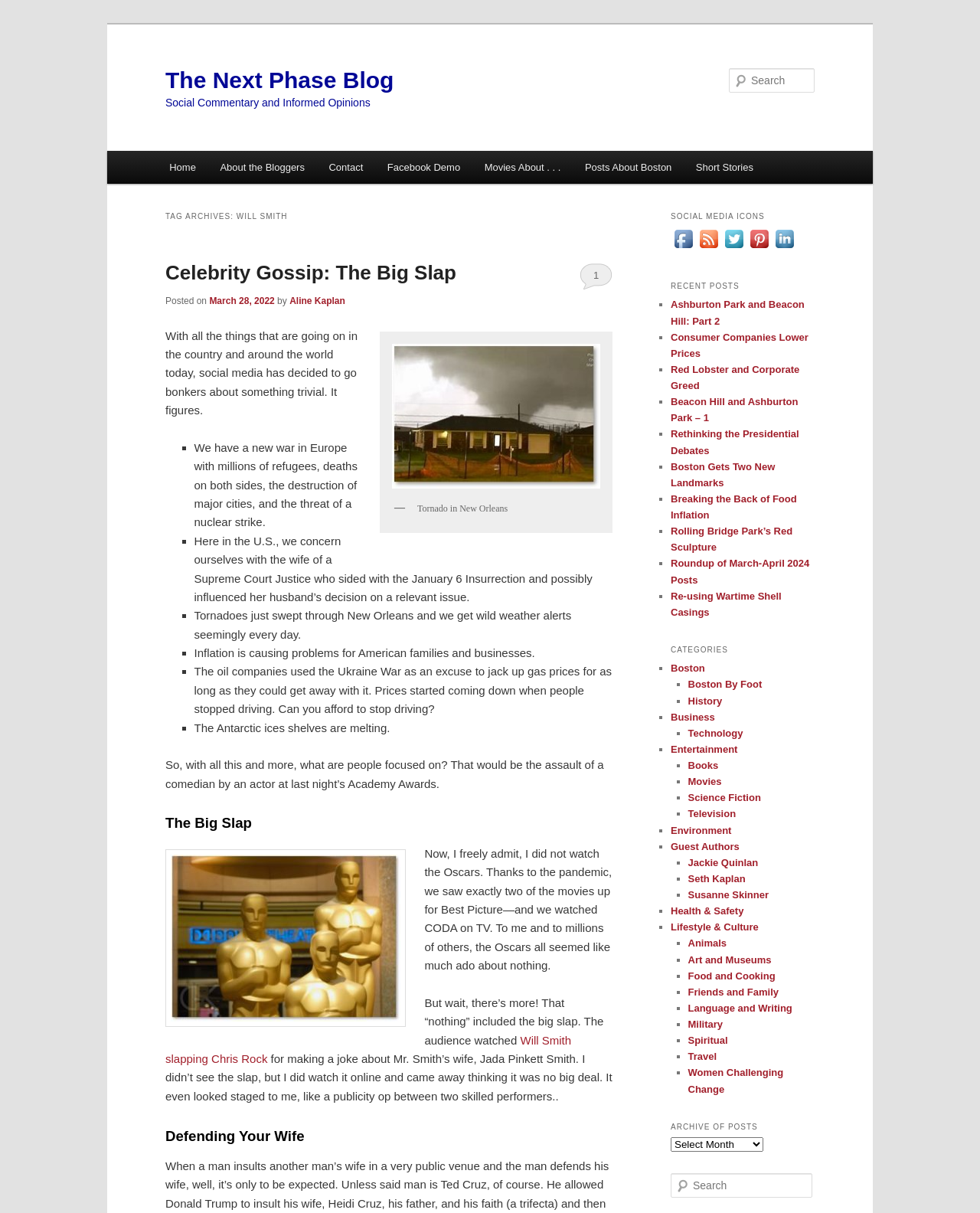Determine the main heading text of the webpage.

The Next Phase Blog